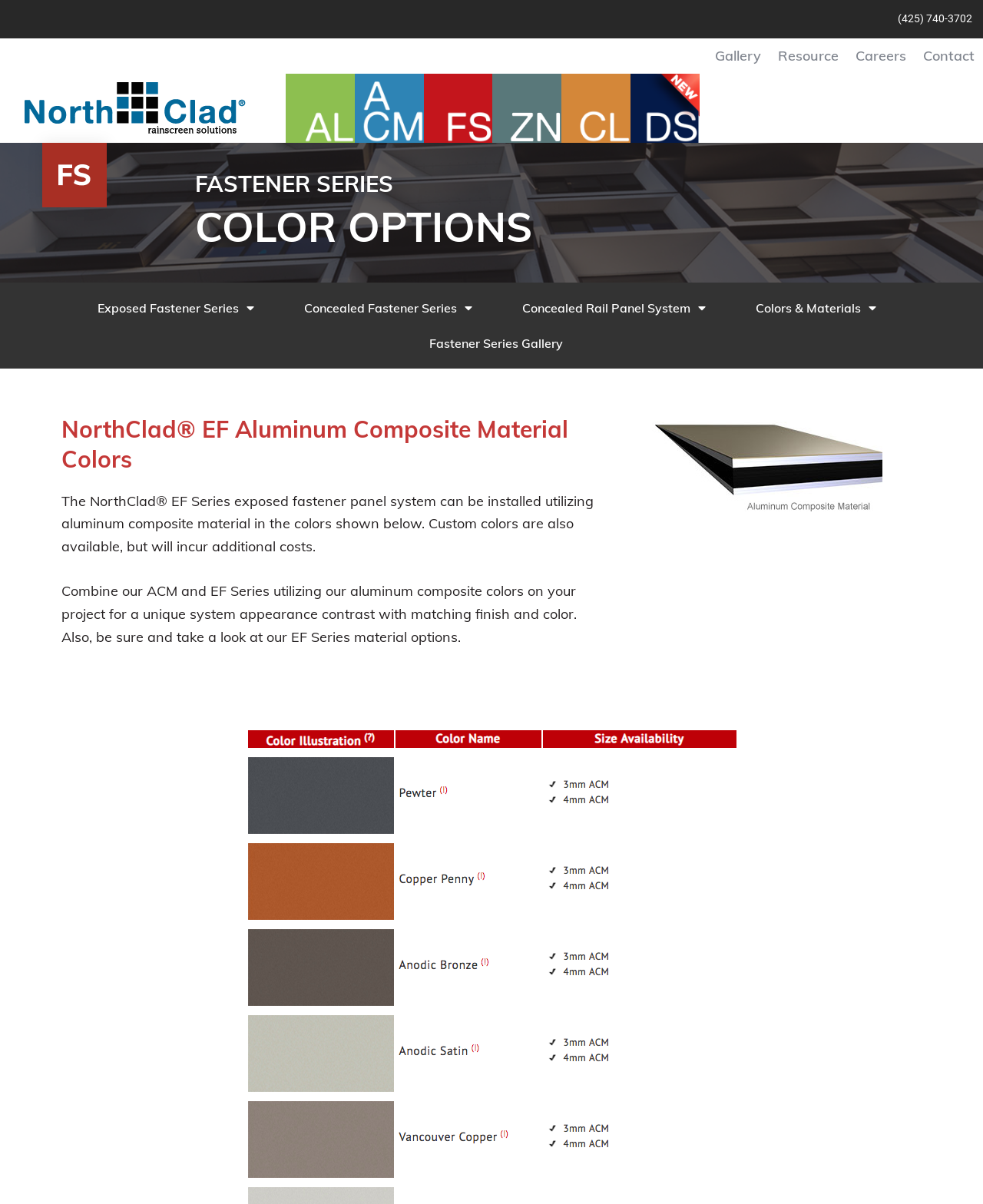Identify the bounding box coordinates for the UI element that matches this description: "Gallery".

[0.719, 0.032, 0.783, 0.061]